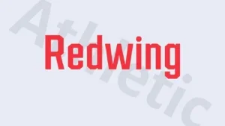What is the availability of the 'Redwing Font'?
Please answer the question with a single word or phrase, referencing the image.

Available for free download